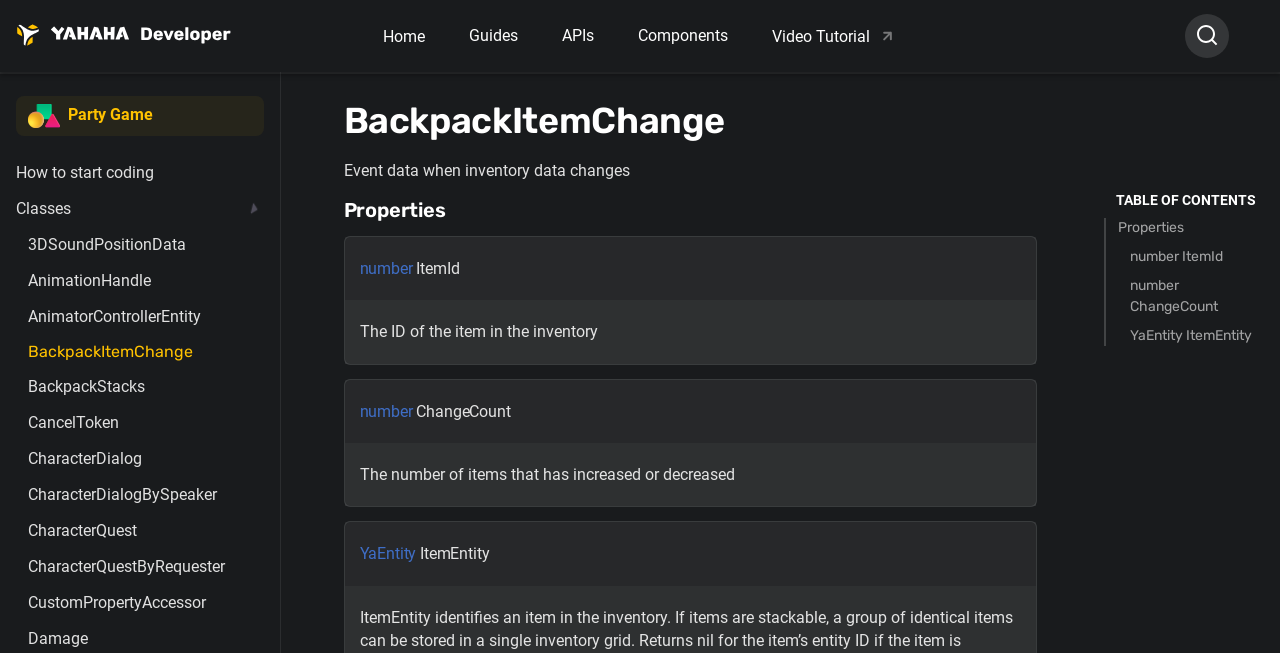What is the type of 'ItemEntity'?
Kindly answer the question with as much detail as you can.

The type of 'ItemEntity' can be found in the properties section of the webpage, where it is written as 'YaEntity ItemEntity' with a paragraph symbol.